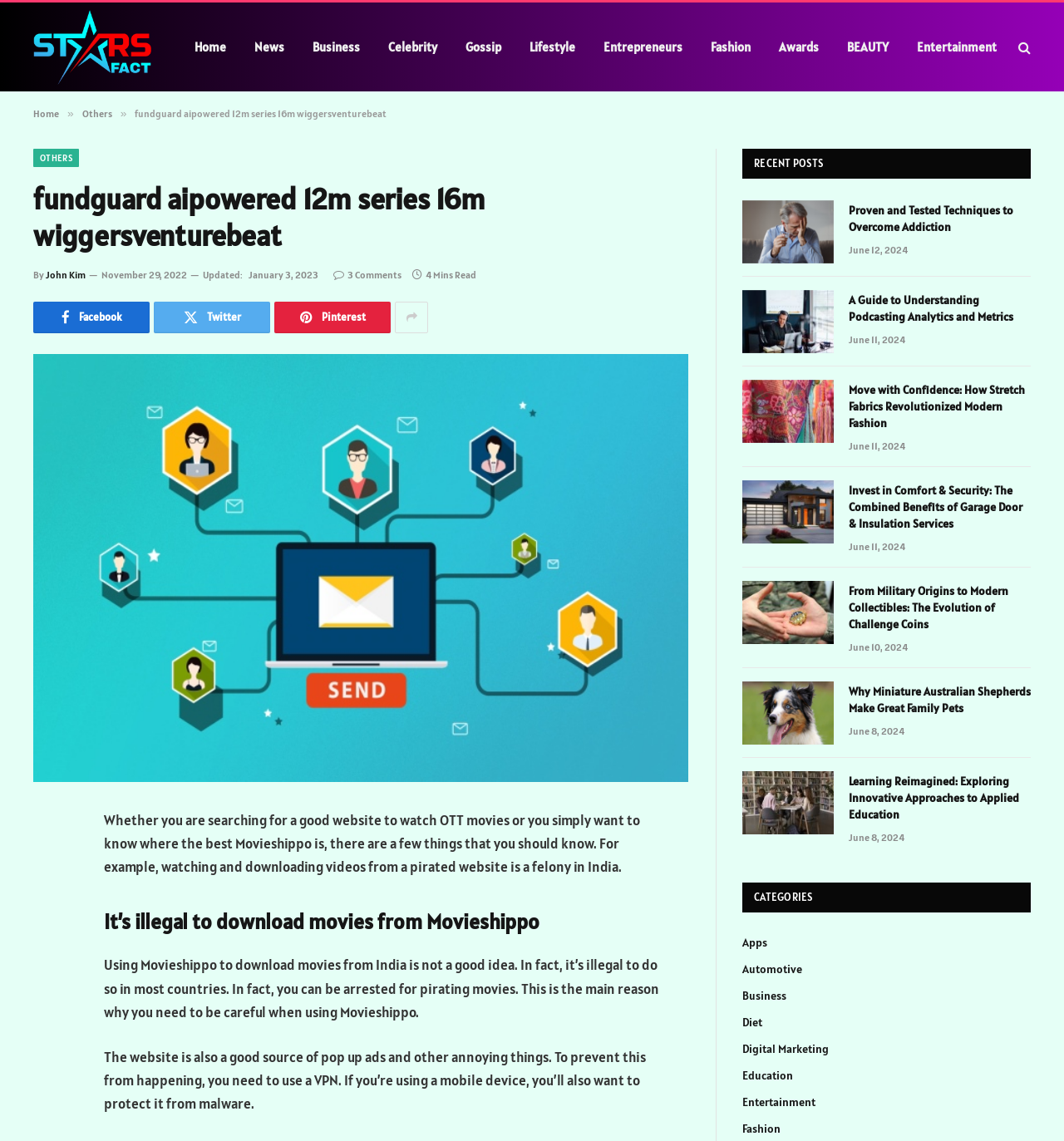Provide the bounding box coordinates for the specified HTML element described in this description: "Entrepreneurs". The coordinates should be four float numbers ranging from 0 to 1, in the format [left, top, right, bottom].

[0.554, 0.002, 0.655, 0.08]